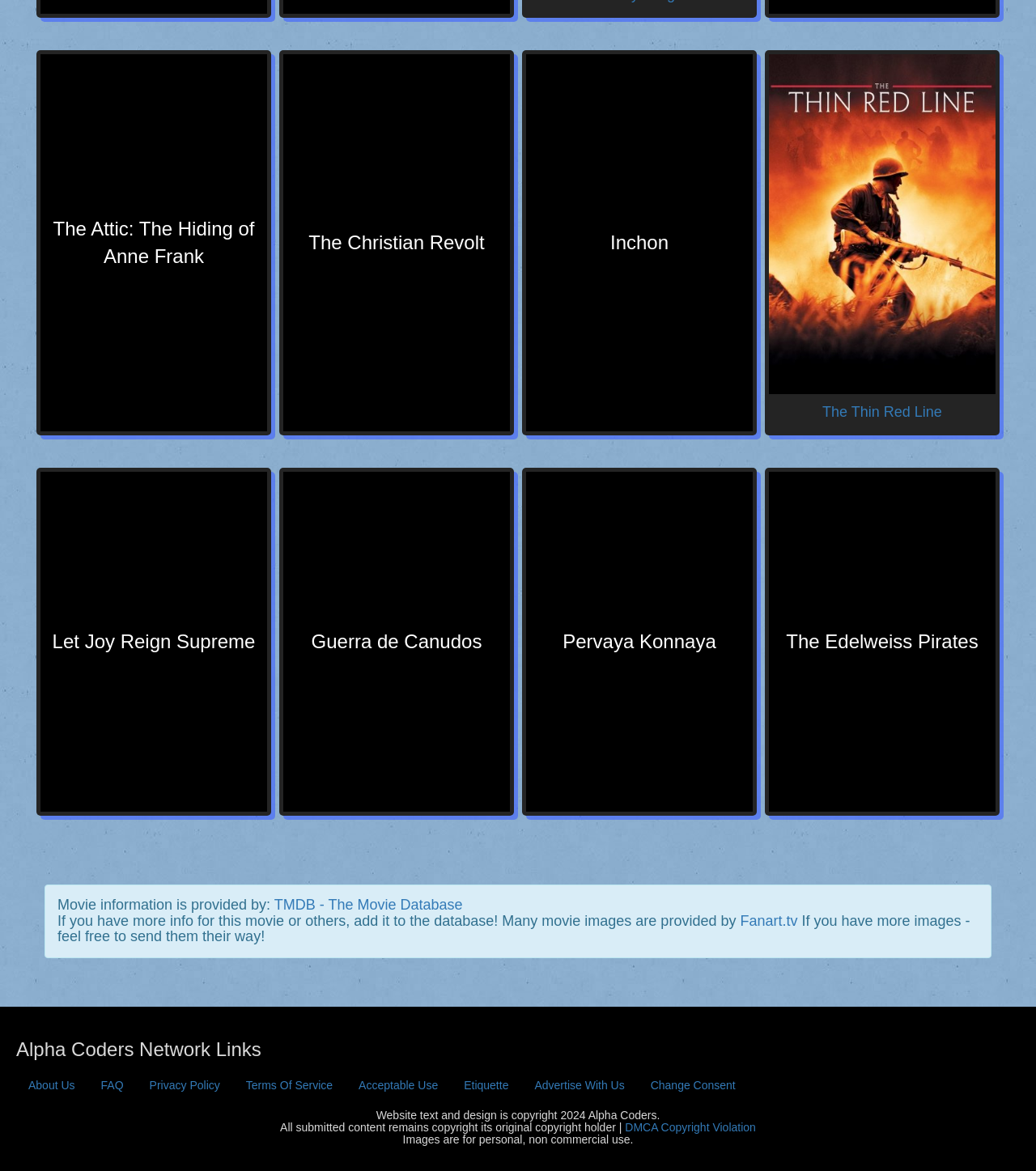Give a one-word or short phrase answer to the question: 
What is the name of the database mentioned in the webpage?

TMDB - The Movie Database